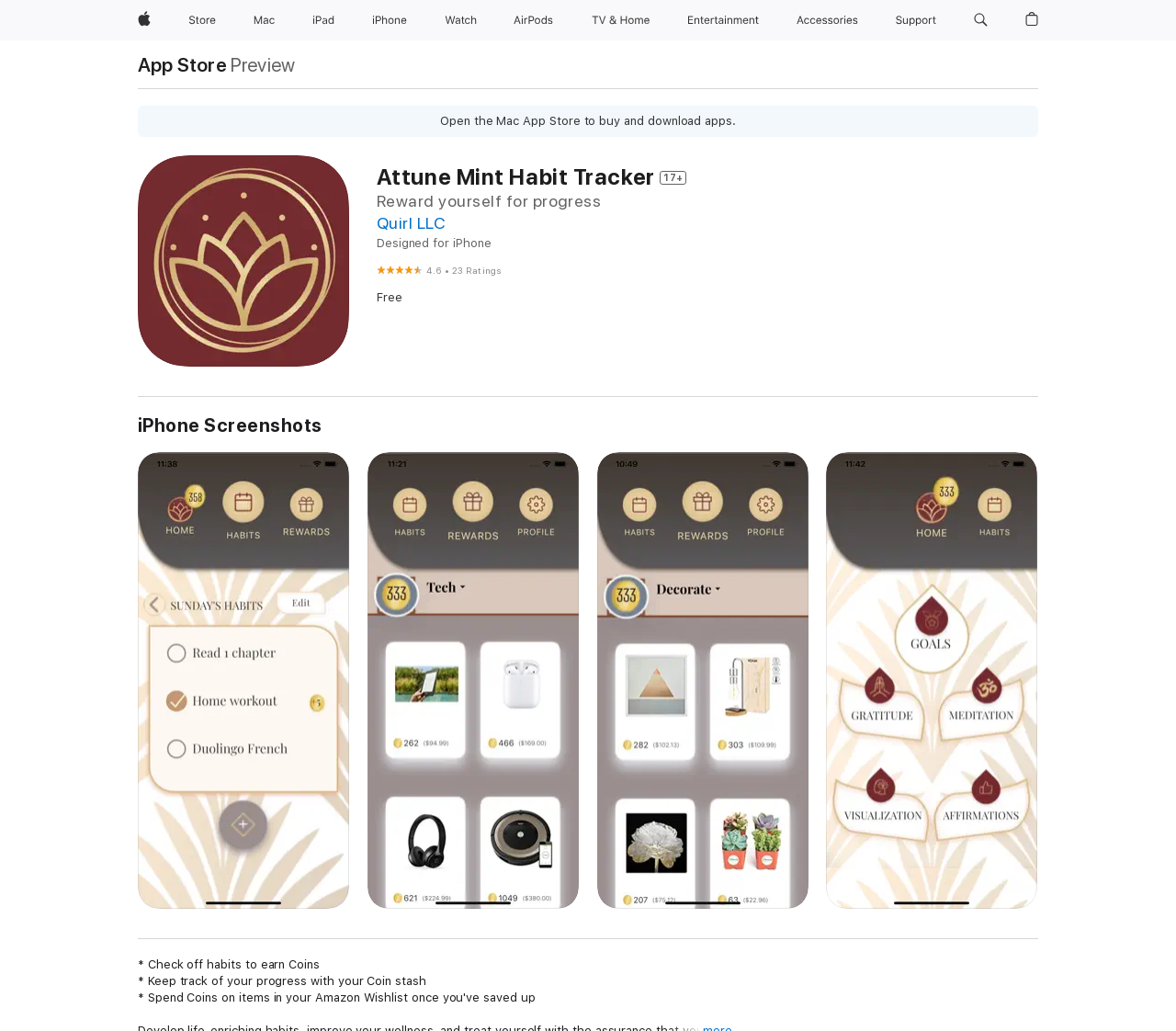Please specify the bounding box coordinates of the region to click in order to perform the following instruction: "Click Apple".

[0.111, 0.0, 0.134, 0.039]